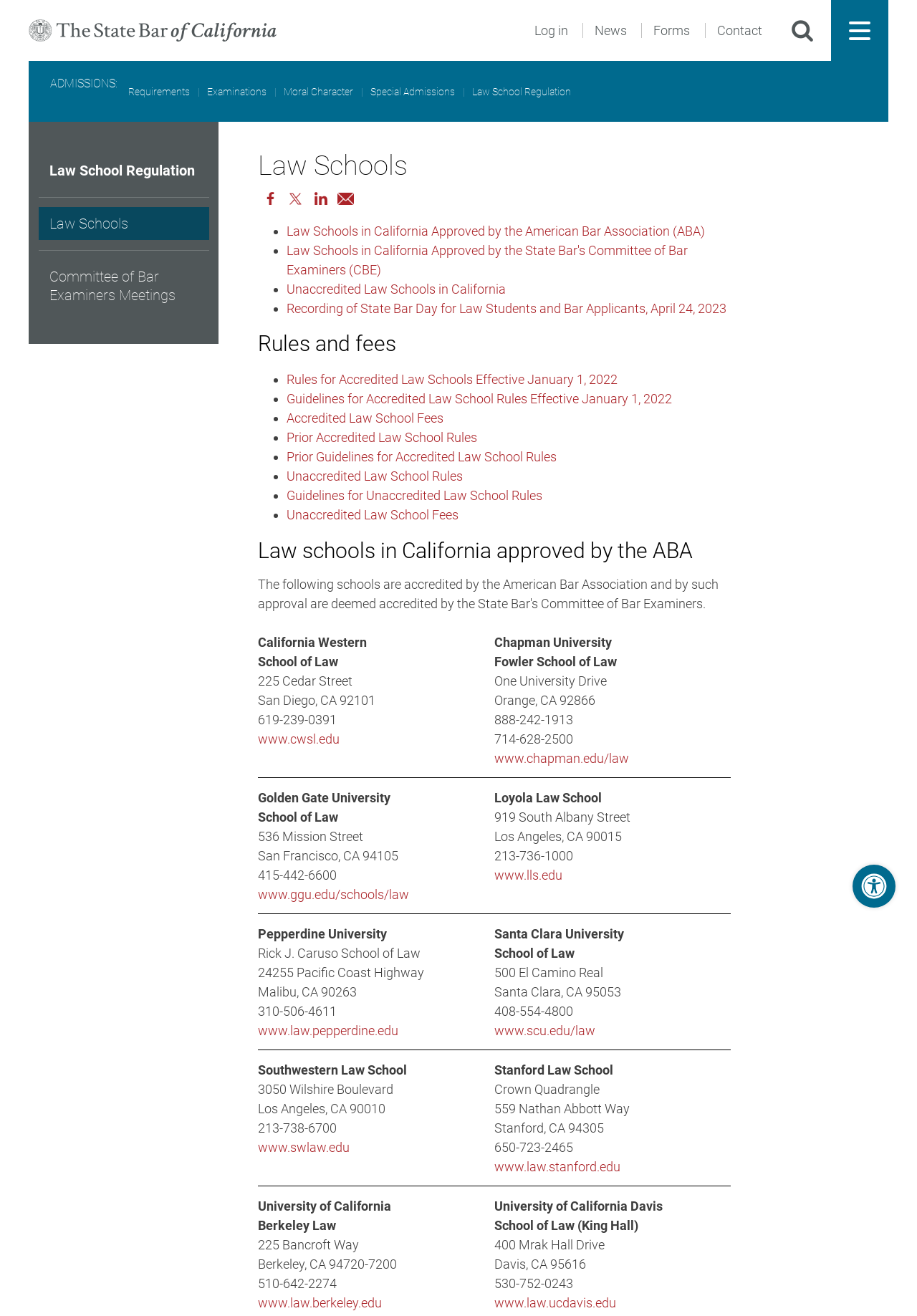Extract the bounding box coordinates for the HTML element that matches this description: "www.law.pepperdine.edu". The coordinates should be four float numbers between 0 and 1, i.e., [left, top, right, bottom].

[0.281, 0.777, 0.434, 0.789]